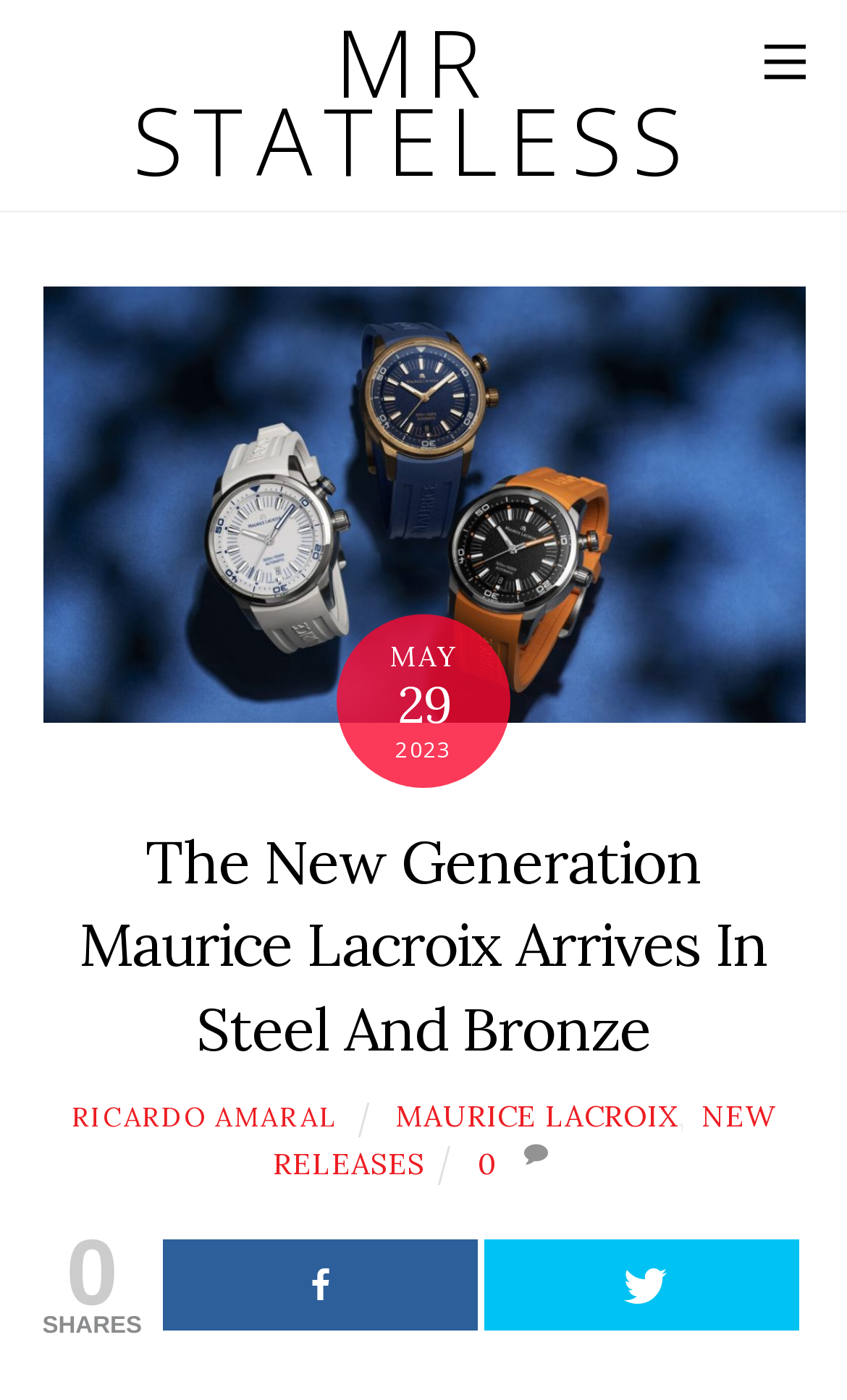Locate and extract the headline of this webpage.

The New Generation Maurice Lacroix Arrives In Steel And Bronze